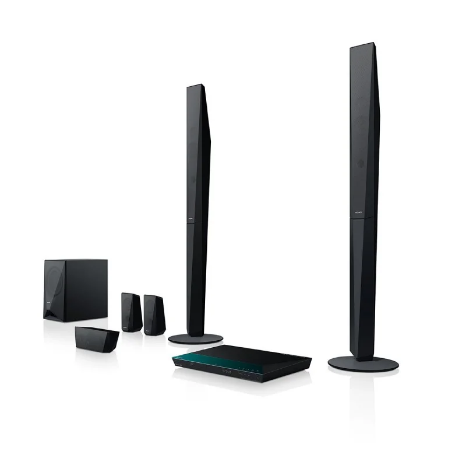Break down the image and describe each part extensively.

The image displays the Sony BDV-E4100 Real 5.1 Channel Dolby Digital Tall Boy Blu-ray Home Theatre System, showcasing its sleek and modern design. The setup includes two tall black speakers that offer enhanced sound projection, a compact subwoofer for deep bass, and additional satellite speakers to create a surround sound experience. At the center, there's a versatile Blu-ray player that integrates various media playback options, enhancing your home entertainment experience. This system is designed to provide immersive audio and video quality, making it suitable for movie nights or music listening sessions. The overall aesthetic reflects a contemporary style, fitting seamlessly into modern home décor.